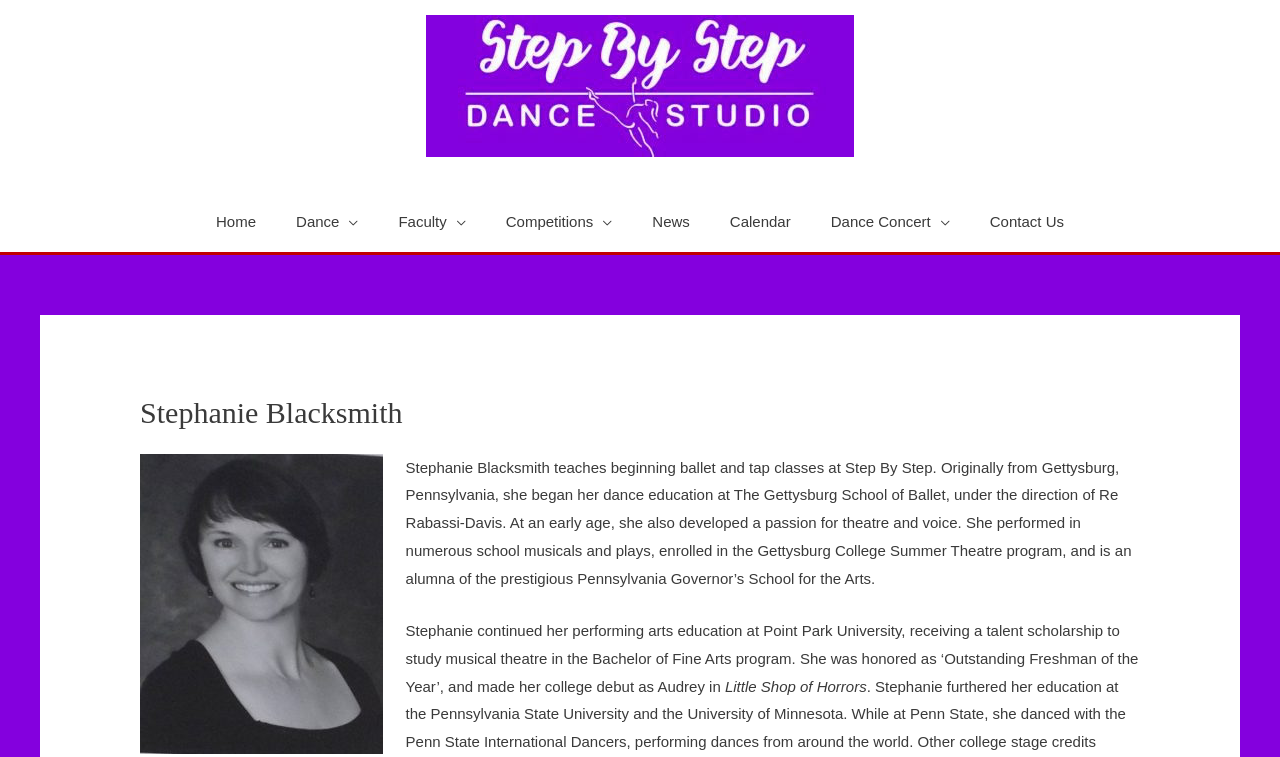Identify the bounding box coordinates of the section that should be clicked to achieve the task described: "Click on the 'Facebook' share link".

None